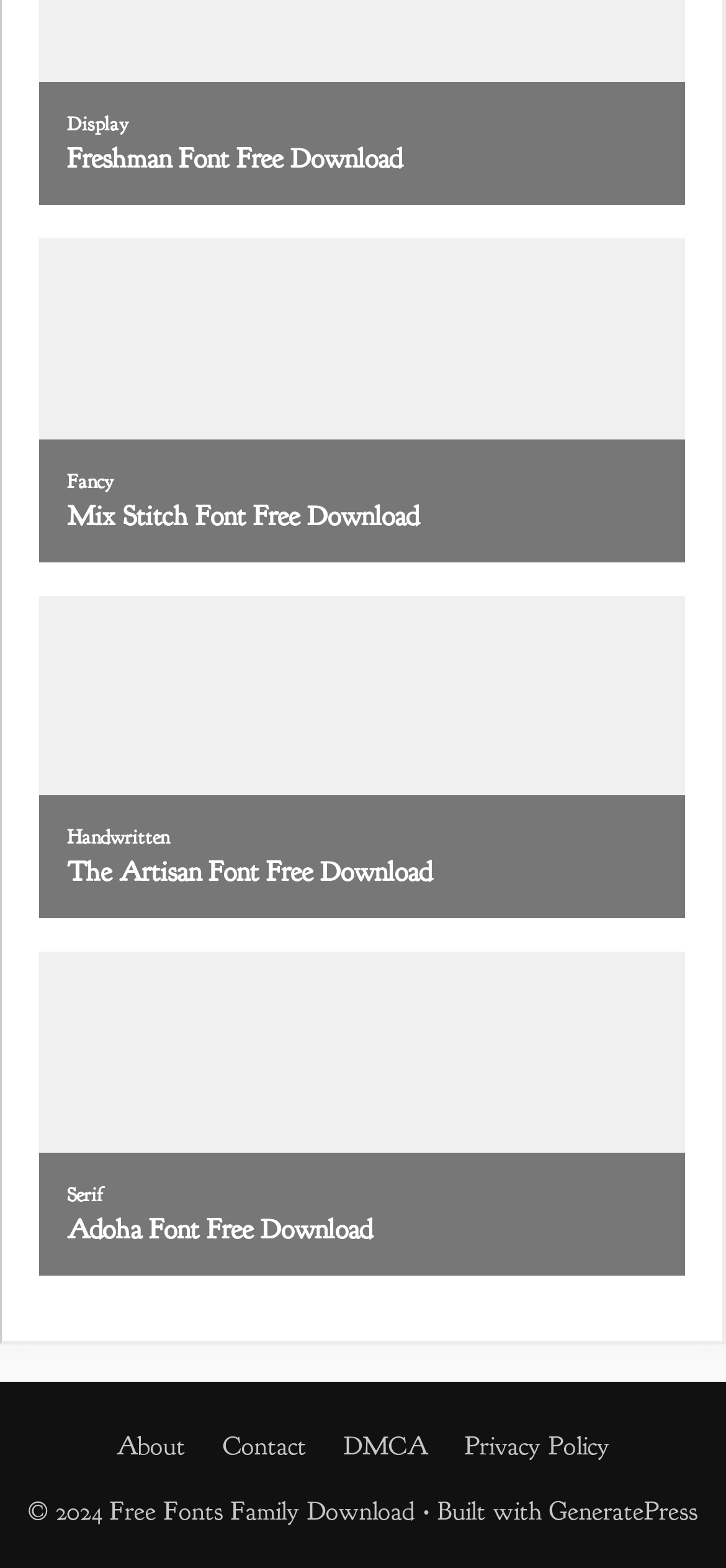Please give the bounding box coordinates of the area that should be clicked to fulfill the following instruction: "download Freshman Font". The coordinates should be in the format of four float numbers from 0 to 1, i.e., [left, top, right, bottom].

[0.092, 0.092, 0.905, 0.113]